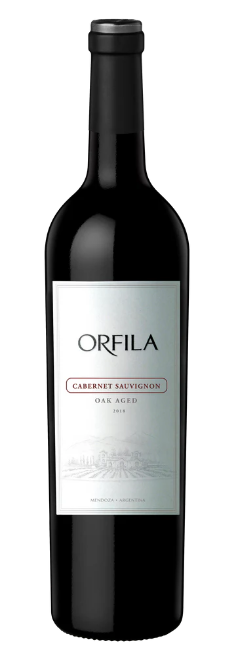Thoroughly describe the content and context of the image.

The image showcases a bottle of Orfila Cabernet Sauvignon, a red wine that is oak-aged, vintage 2018. The design of the bottle features a sleek, dark silhouette with a traditional shape characteristic of wine bottles. Prominently displayed on the label is the name "ORFILA" in bold lettering, underneath which is the variety "CABERNET SAUVIGNON," emphasizing its rich grape heritage. Below that, the phrase "OAK AGED" indicates the bottle's aged quality, suggesting a depth of flavor imparted by the oak barrels. The label also notes the vintage year, 2018, and highlights its origin—Mendoza, Argentina—that is well-known for producing exceptional wines. This visual presentation captures the essence of a refined wine that reflects both tradition and quality, appealing to wine enthusiasts and collectors alike.